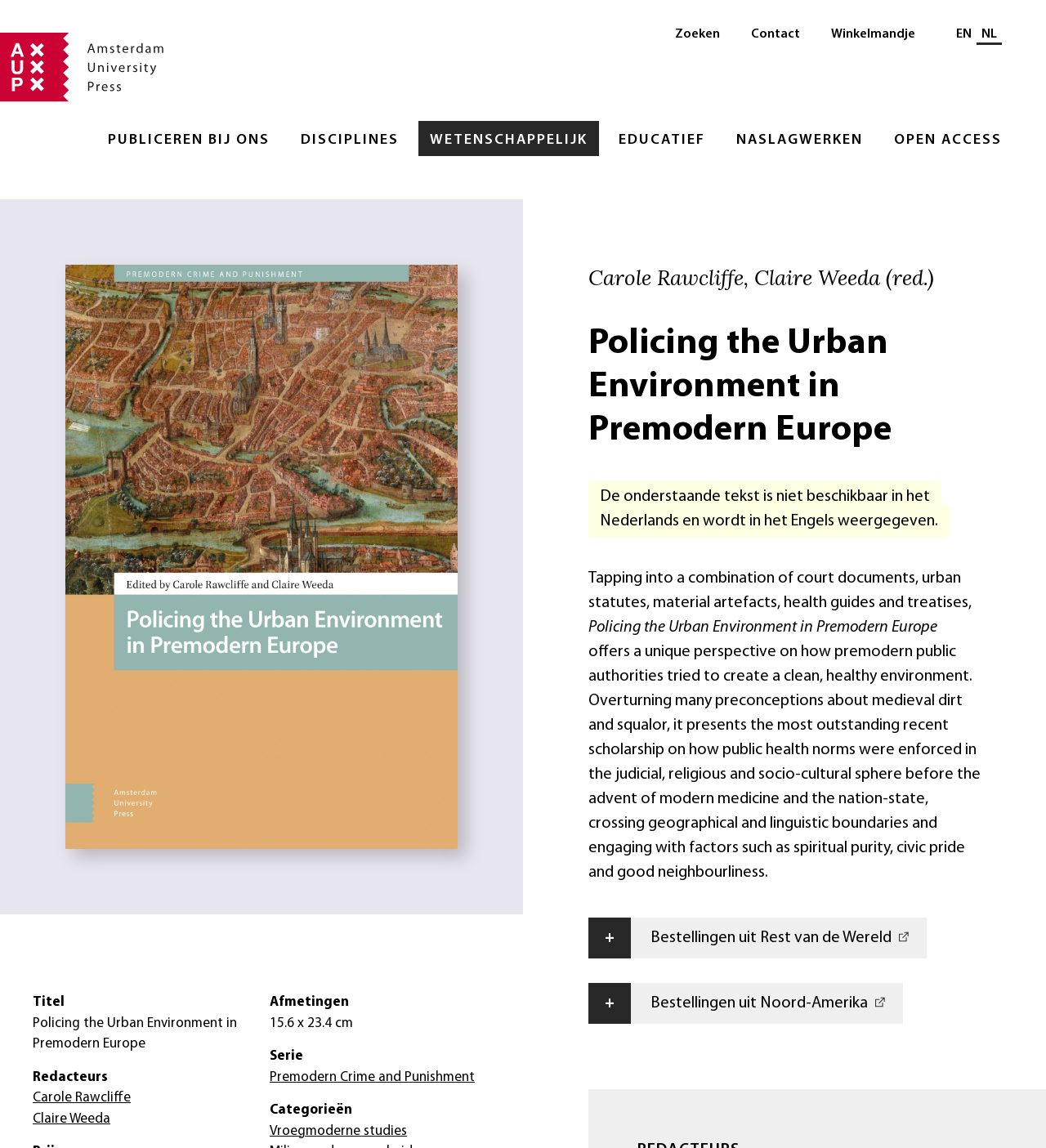Please analyze the image and provide a thorough answer to the question:
Who are the editors of the book?

The editors of the book can be found by looking at the main content area of the webpage, where the names 'Carole Rawcliffe, Claire Weeda' are displayed as the editors of the book.